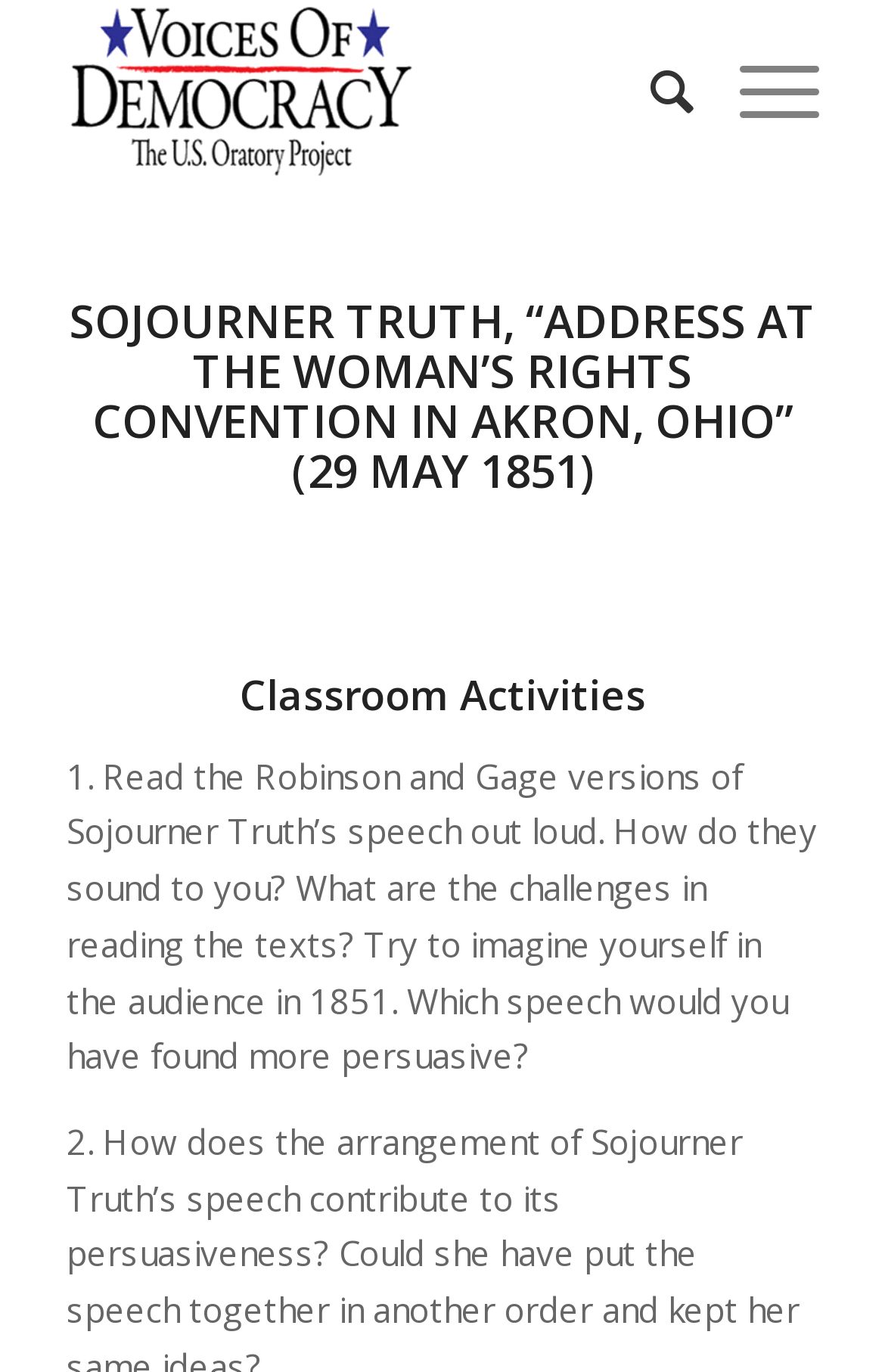Give a one-word or short phrase answer to the question: 
How many menu items are there?

2